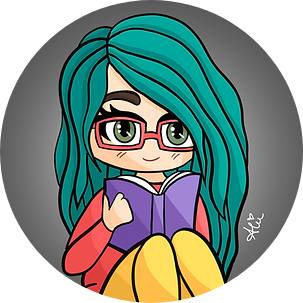Please use the details from the image to answer the following question comprehensively:
What is the character doing in the image?

The character is seated comfortably and engrossed in reading a book, indicating that they are fully focused on the story and enjoying the experience.